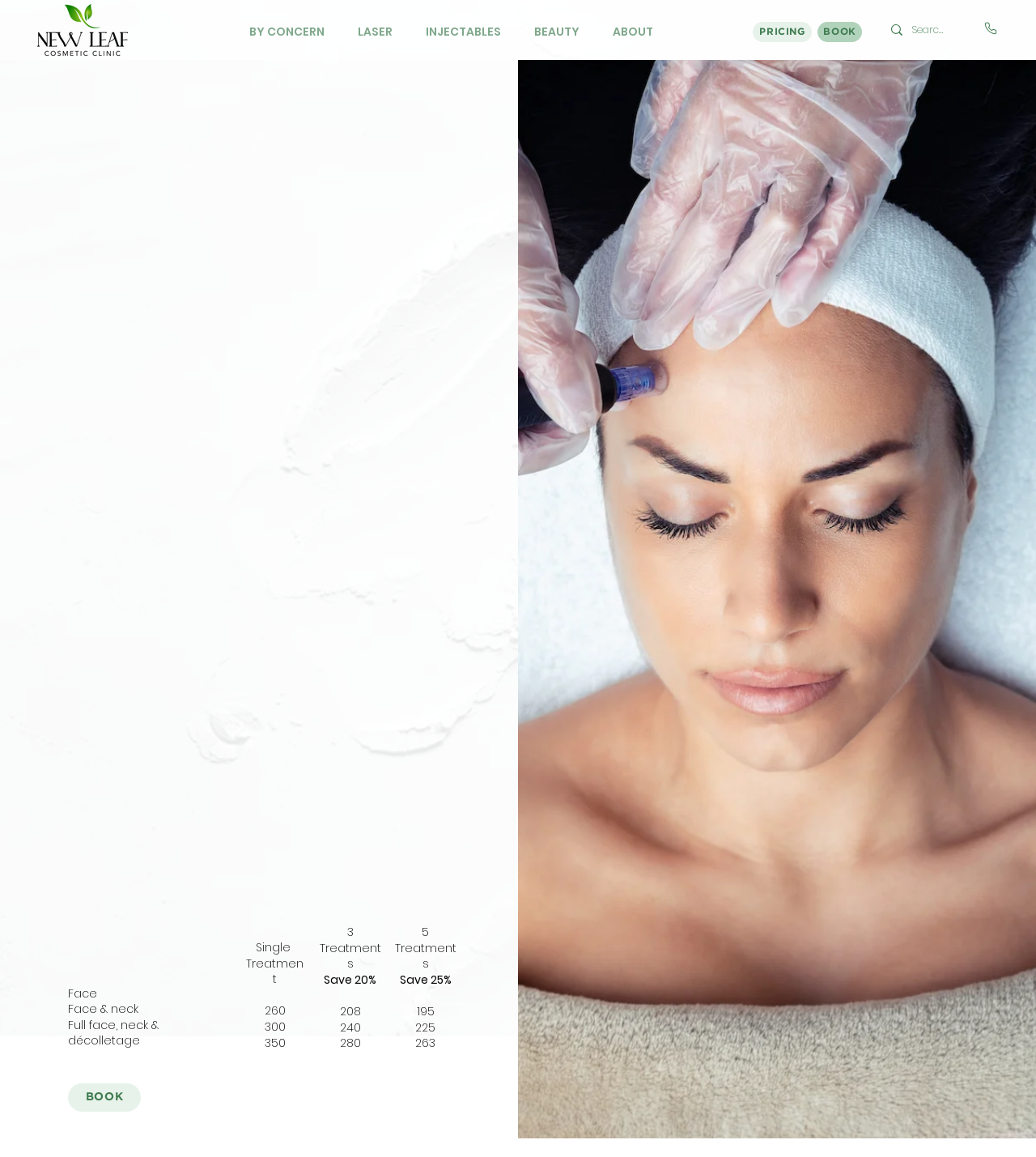Could you indicate the bounding box coordinates of the region to click in order to complete this instruction: "Click the 'BOOK' button".

[0.066, 0.936, 0.136, 0.961]